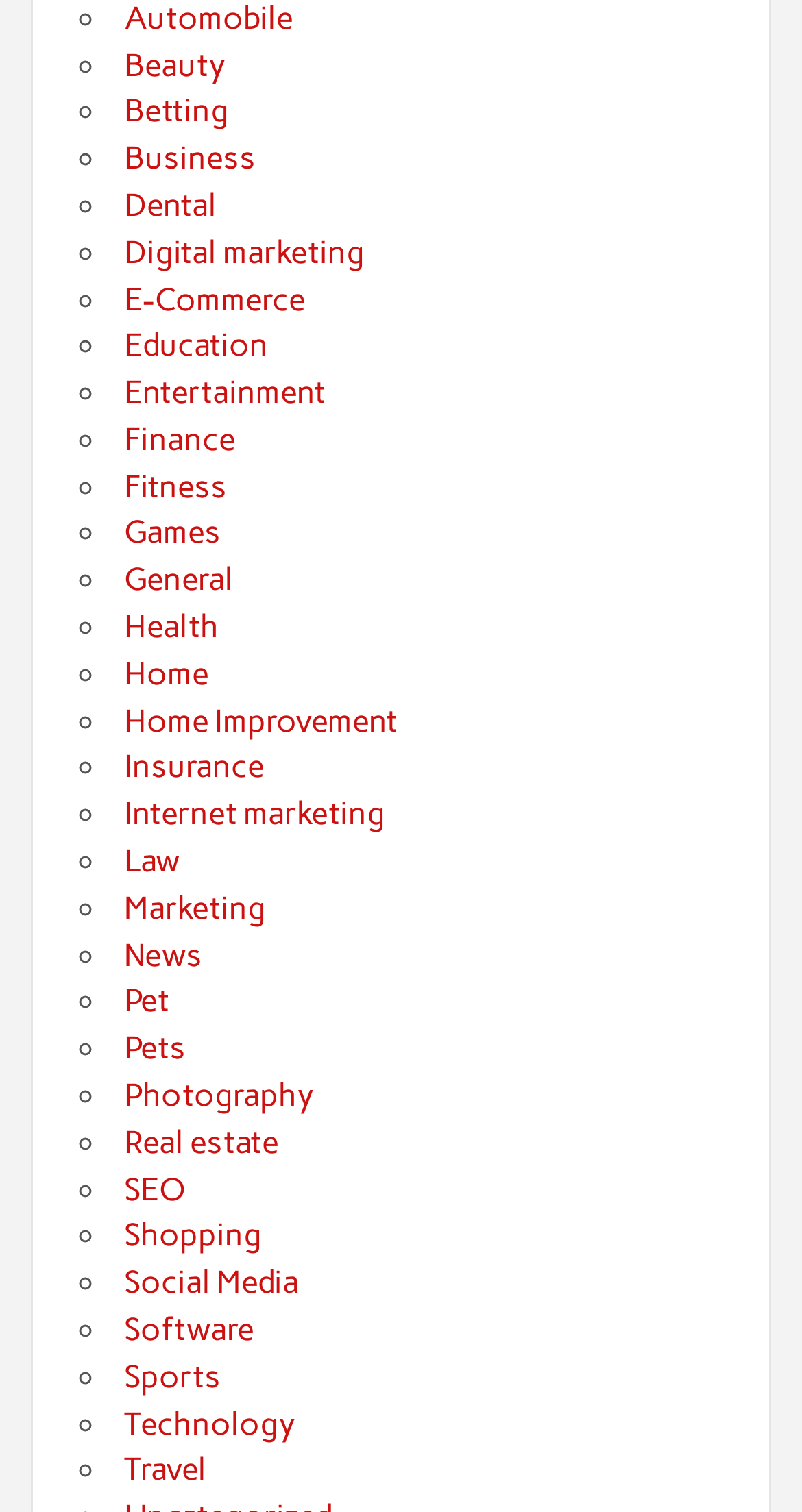Identify the bounding box coordinates of the HTML element based on this description: "Internet marketing".

[0.154, 0.526, 0.48, 0.551]